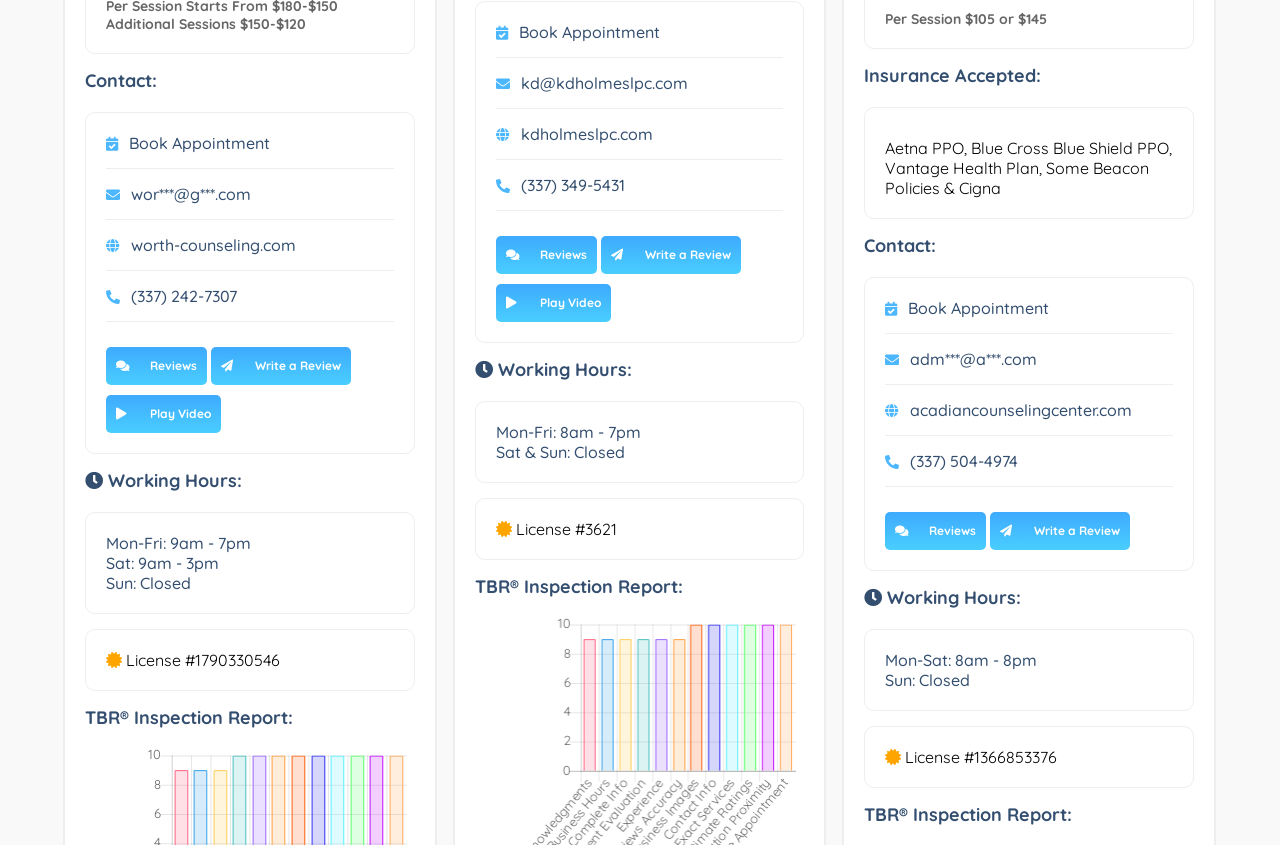Provide the bounding box coordinates for the area that should be clicked to complete the instruction: "Visit the website".

[0.102, 0.278, 0.231, 0.301]